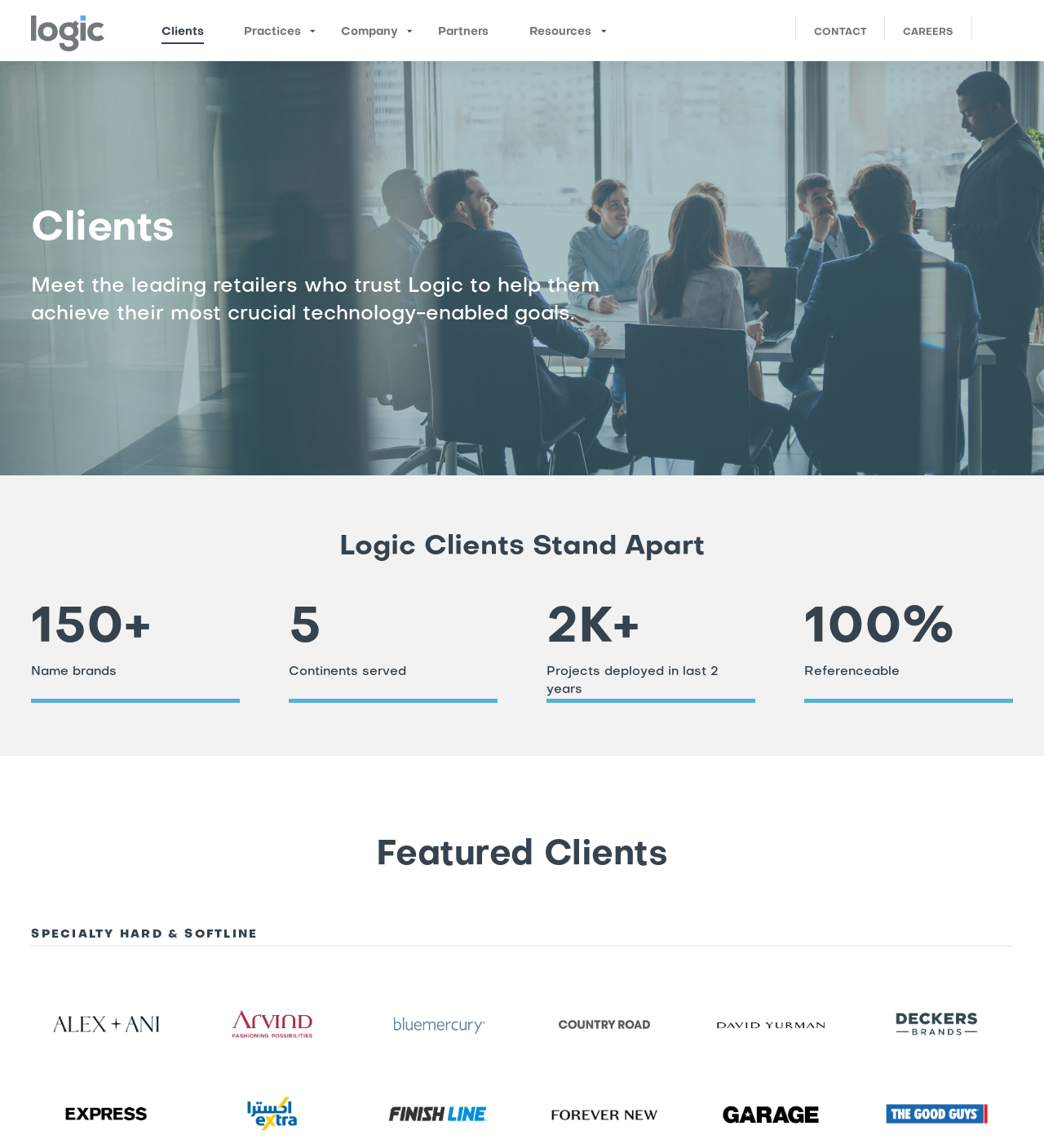Explain in detail what you observe on this webpage.

The webpage is about Logic, a company that helps retailers achieve their technology-enabled goals. At the top left, there is a logo of Logic, accompanied by a link to the company's homepage. Below the logo, there are several links to different sections of the website, including Clients, Practices, Company, Partners, Resources, CAREERS, and CONTACT.

The main content of the page is divided into several sections. The first section has a heading "Clients" and a subheading that reads "Meet the leading retailers who trust Logic to help them achieve their most crucial technology-enabled goals." Below this, there are four statistics highlighted, including the number of clients (over 150), the number of projects deployed in the last two years (over 2,000), the number of continents served, and the percentage of referenceable clients (100%).

The next section is titled "Featured Clients" and showcases the logos of several well-known retailers, including Alex and Ani, Arvind, Bluemercury, Country Road, David Yurman, Deckers, Express, Extra, Finish Line, Garage, and The Good Guys. These logos are arranged in a grid, with three rows and five columns.

At the bottom right of the page, there is a "Back to Top" button that allows users to quickly navigate back to the top of the page.